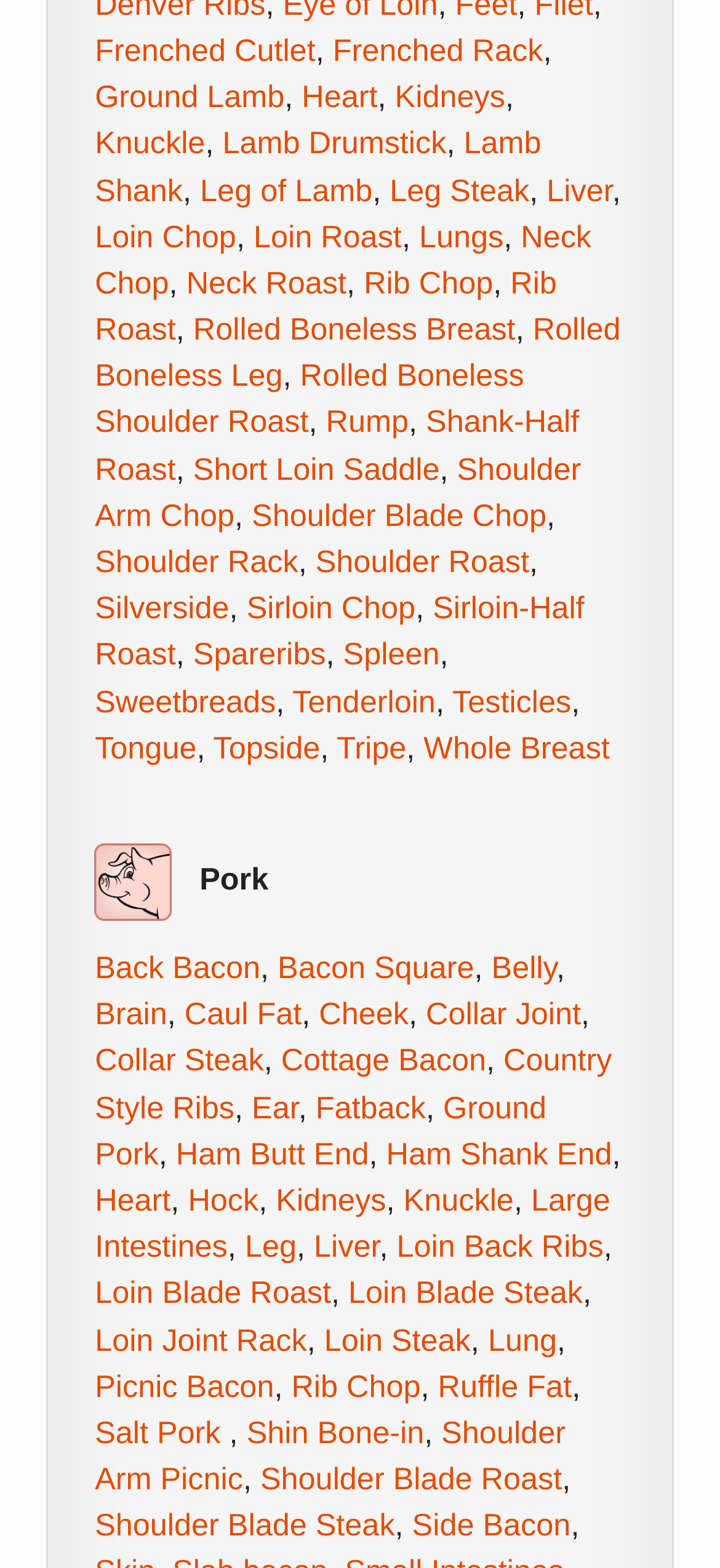With reference to the screenshot, provide a detailed response to the question below:
What is the main category of meat listed?

Based on the webpage, the main category of meat listed is lamb, as evidenced by the numerous lamb-related options such as 'Frenched Cutlet', 'Lamb Drumstick', and 'Leg of Lamb'.